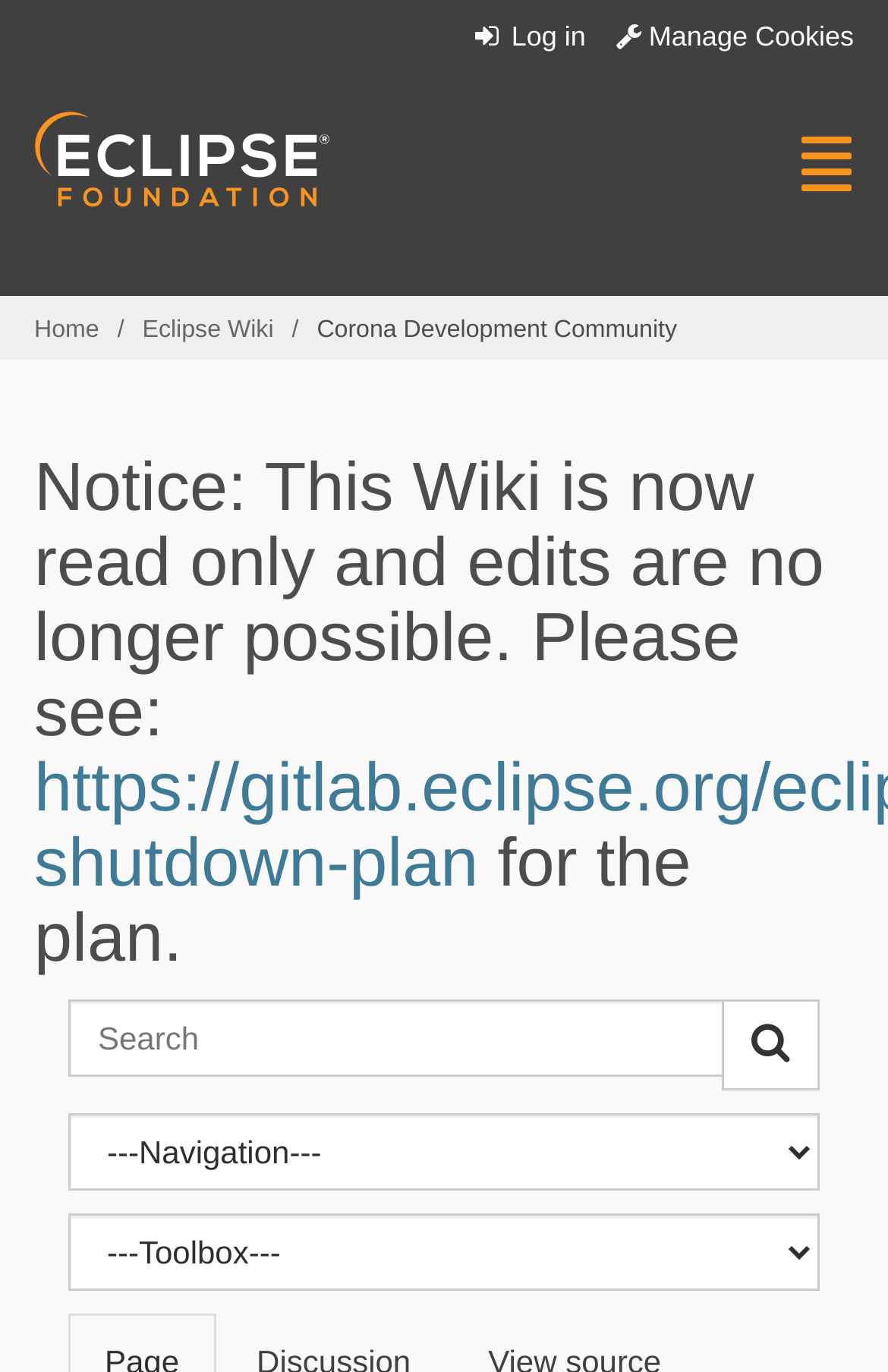Please answer the following query using a single word or phrase: 
What is the text of the notice on the webpage?

Wiki is now read only